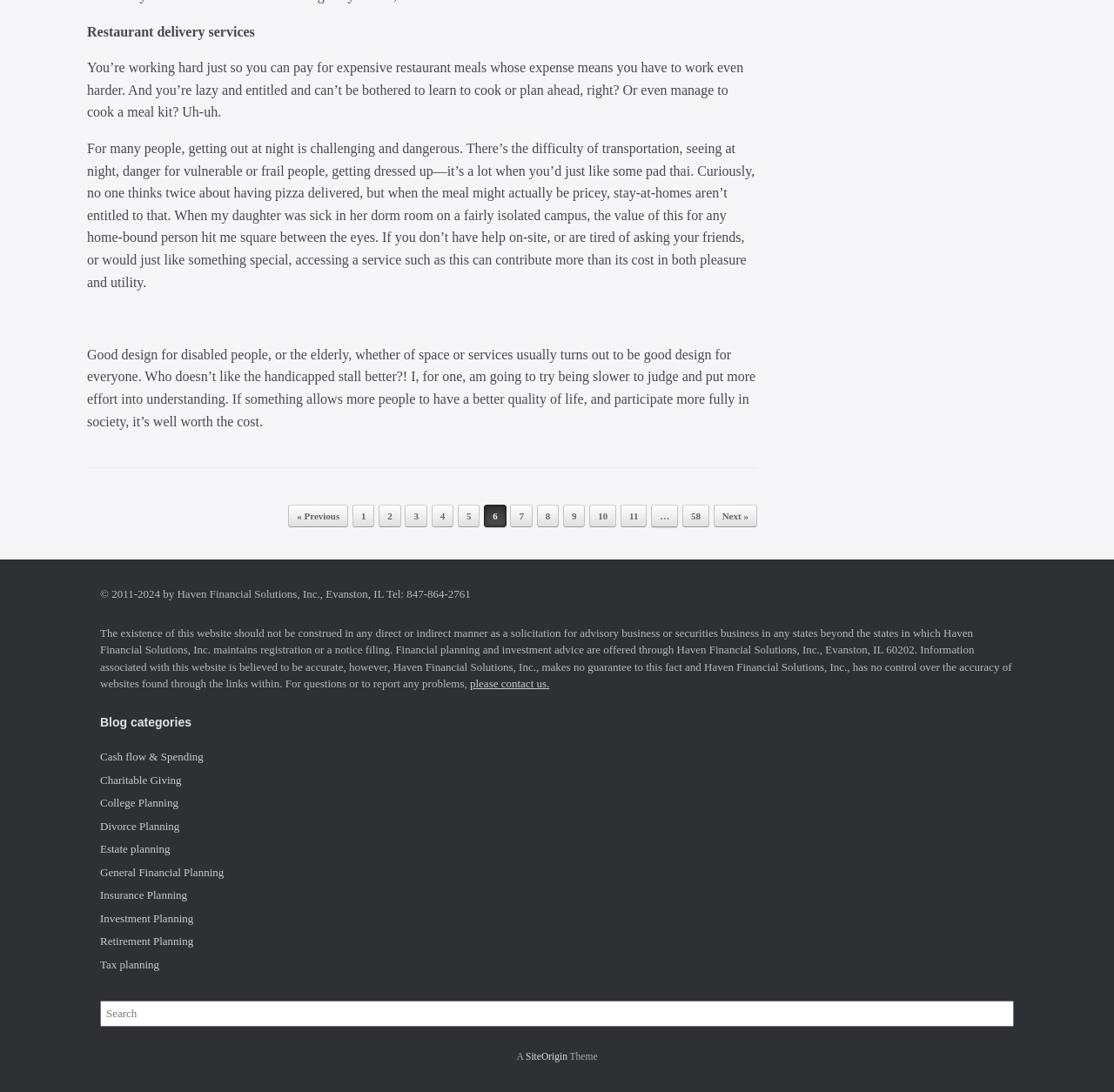Find the bounding box coordinates for the area that should be clicked to accomplish the instruction: "follow S.C. Law Review on Facebook".

None